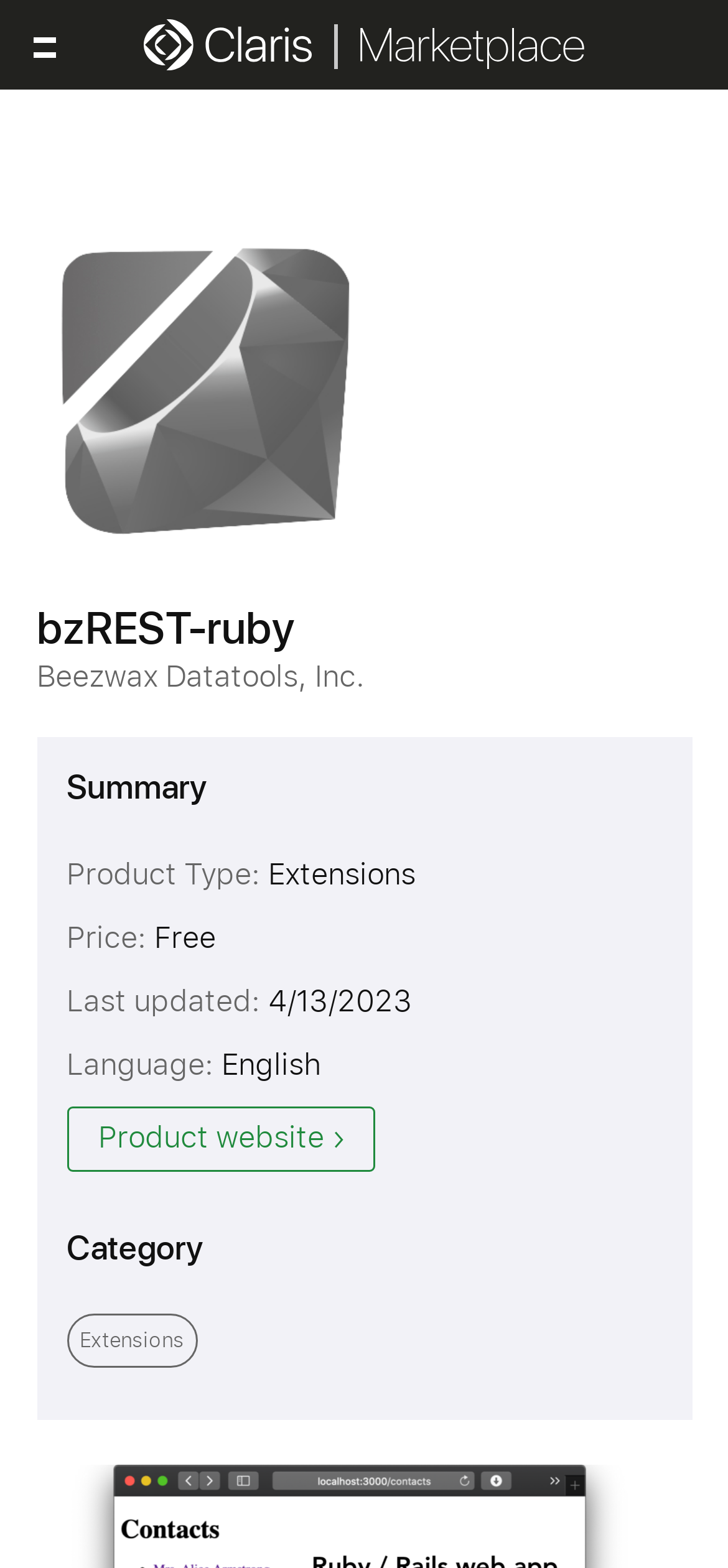Identify and provide the bounding box for the element described by: "Claris FileMaker".

[0.05, 0.065, 0.342, 0.087]